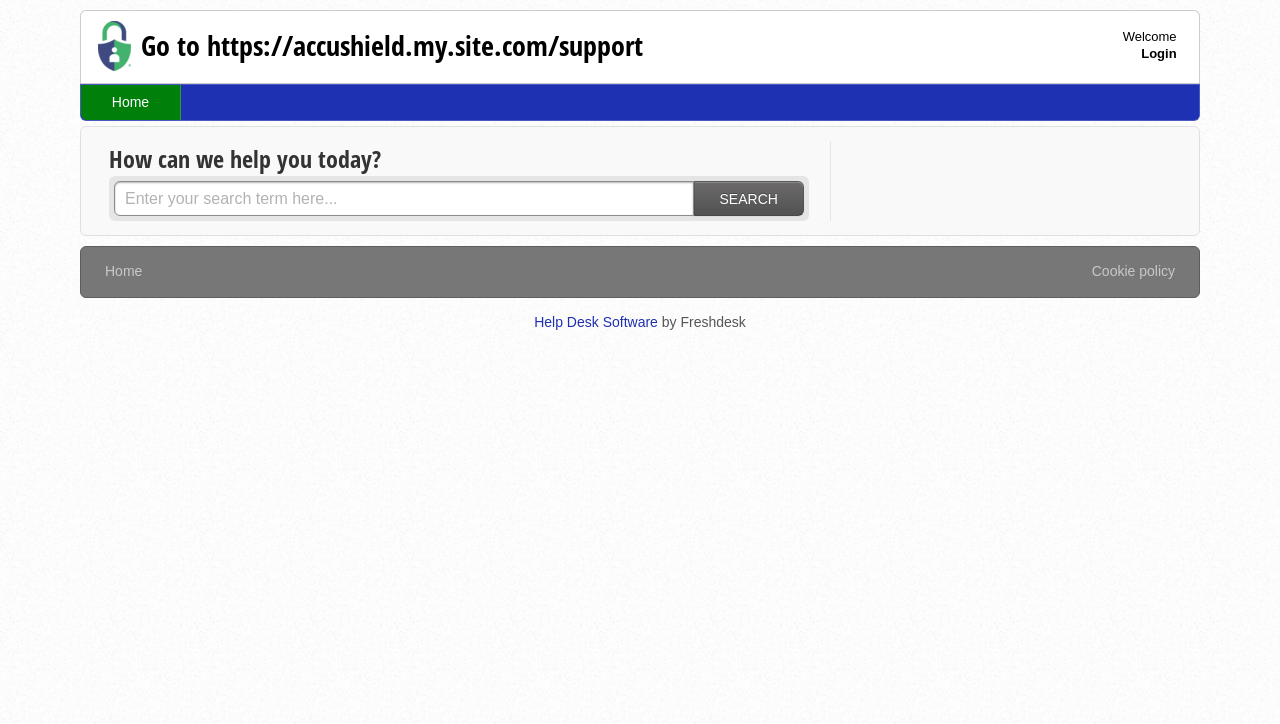Refer to the image and offer a detailed explanation in response to the question: How many links are there in the top navigation bar?

The top navigation bar contains three links: 'Logo', 'Login', and 'Home'. These links are located at the top of the webpage, and their bounding box coordinates indicate that they are positioned horizontally next to each other.